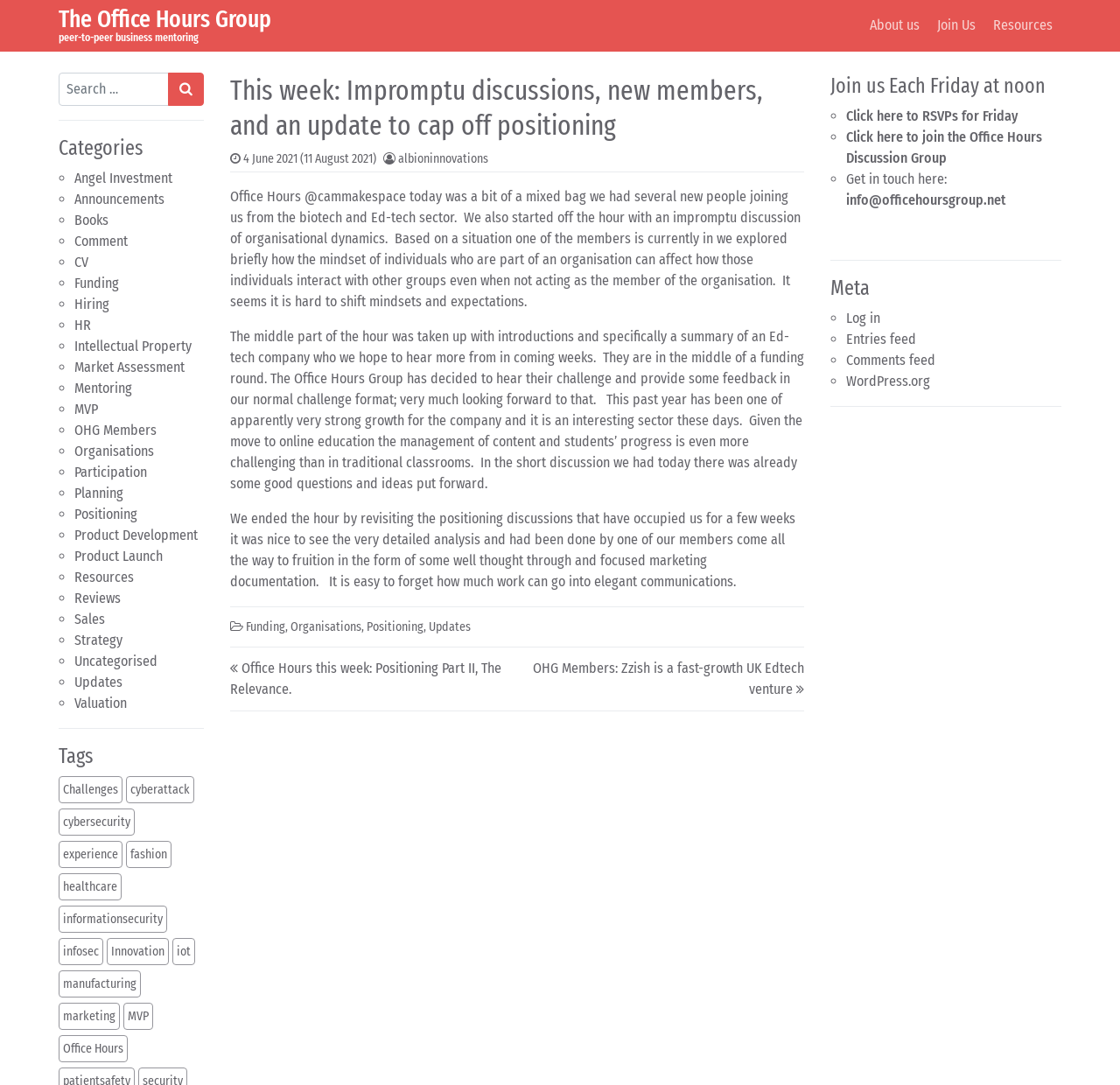Locate the bounding box coordinates for the element described below: "Click here to RSVPs". The coordinates must be four float values between 0 and 1, formatted as [left, top, right, bottom].

[0.755, 0.099, 0.855, 0.114]